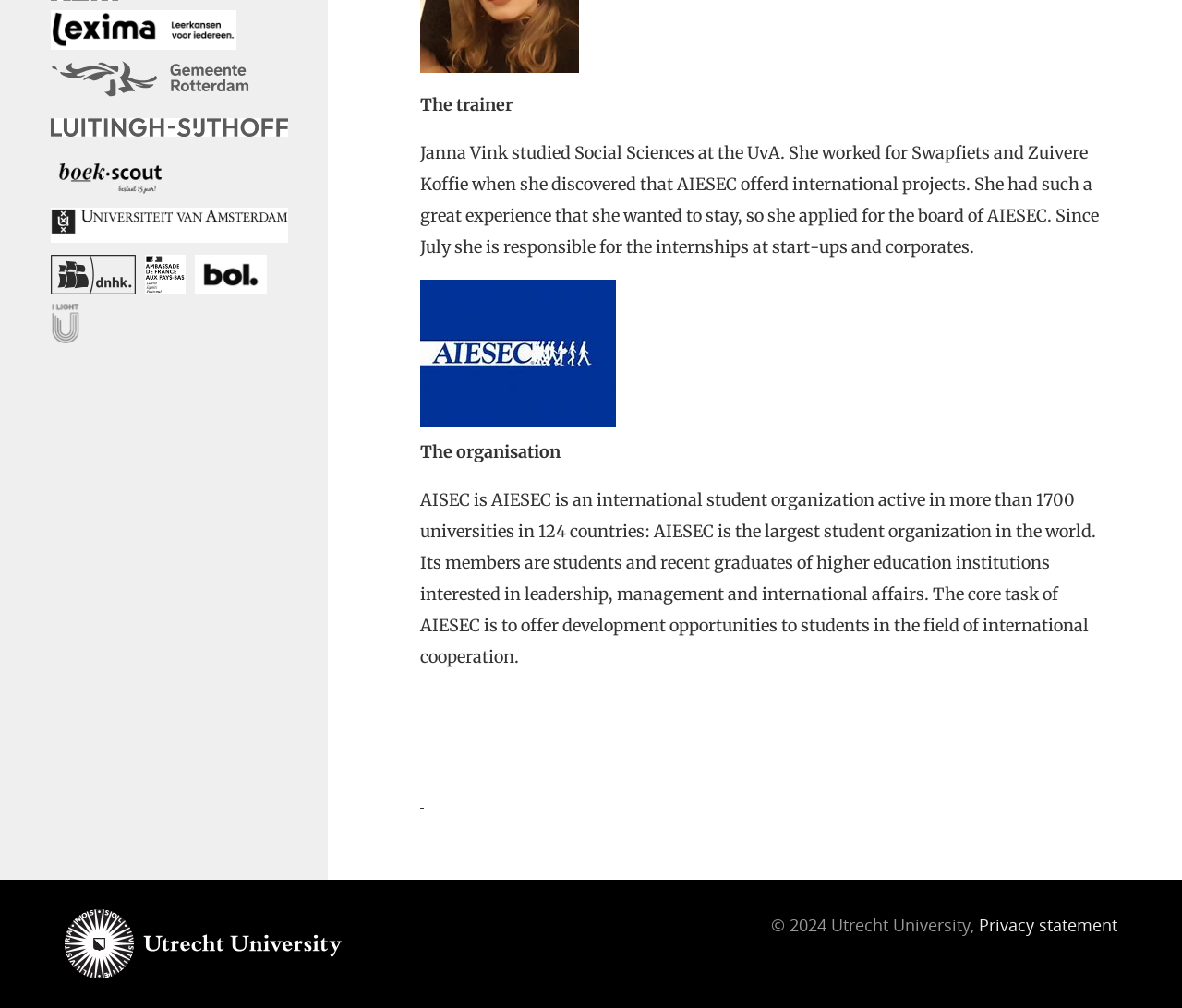How many images are at the top of the page?
Please answer the question with a single word or phrase, referencing the image.

7